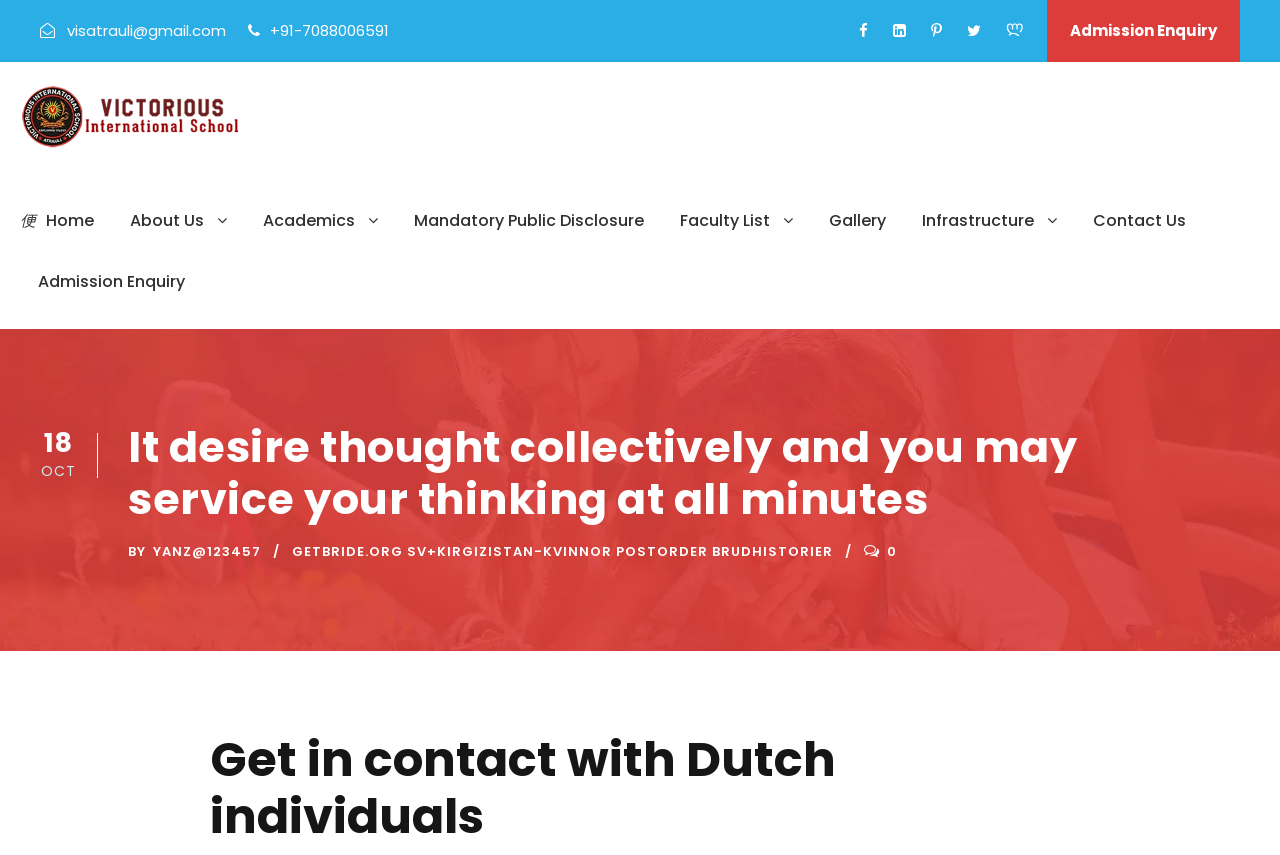Describe all the significant parts and information present on the webpage.

The webpage is about Victorious International School. At the top, there is a contact information section with an email address "visatrauli@gmail.com" and a phone number "+91-7088006591" on the left, followed by several social media links on the right. Below this section, there is a prominent call-to-action button "Admission Enquiry" that spans almost the entire width of the page.

On the left side of the page, there is a navigation menu with links to various sections of the website, including "Home", "About Us", "Academics", "Mandatory Public Disclosure", "Faculty List", "Gallery", "Infrastructure", and "Contact Us". Each of these links has an icon next to it, except for "Mandatory Public Disclosure" and "Gallery".

In the main content area, there is a heading that reads "It desire thought collectively and you may service your thinking at all minutes" followed by a date "18 OCT" below it. Further down, there is a section with the text "BY" and two links "YANZ@123457" and "GETBRIDE.ORG SV+KIRGIZISTAN-KVINNOR POSTORDER BRUDHISTORIER". At the very bottom of the page, there is a heading that reads "Get in contact with Dutch individuals".

There is also an image on the top-left corner of the page, which is likely the school's logo. Additionally, there is another "Admission Enquiry" link on the top-right corner of the page.